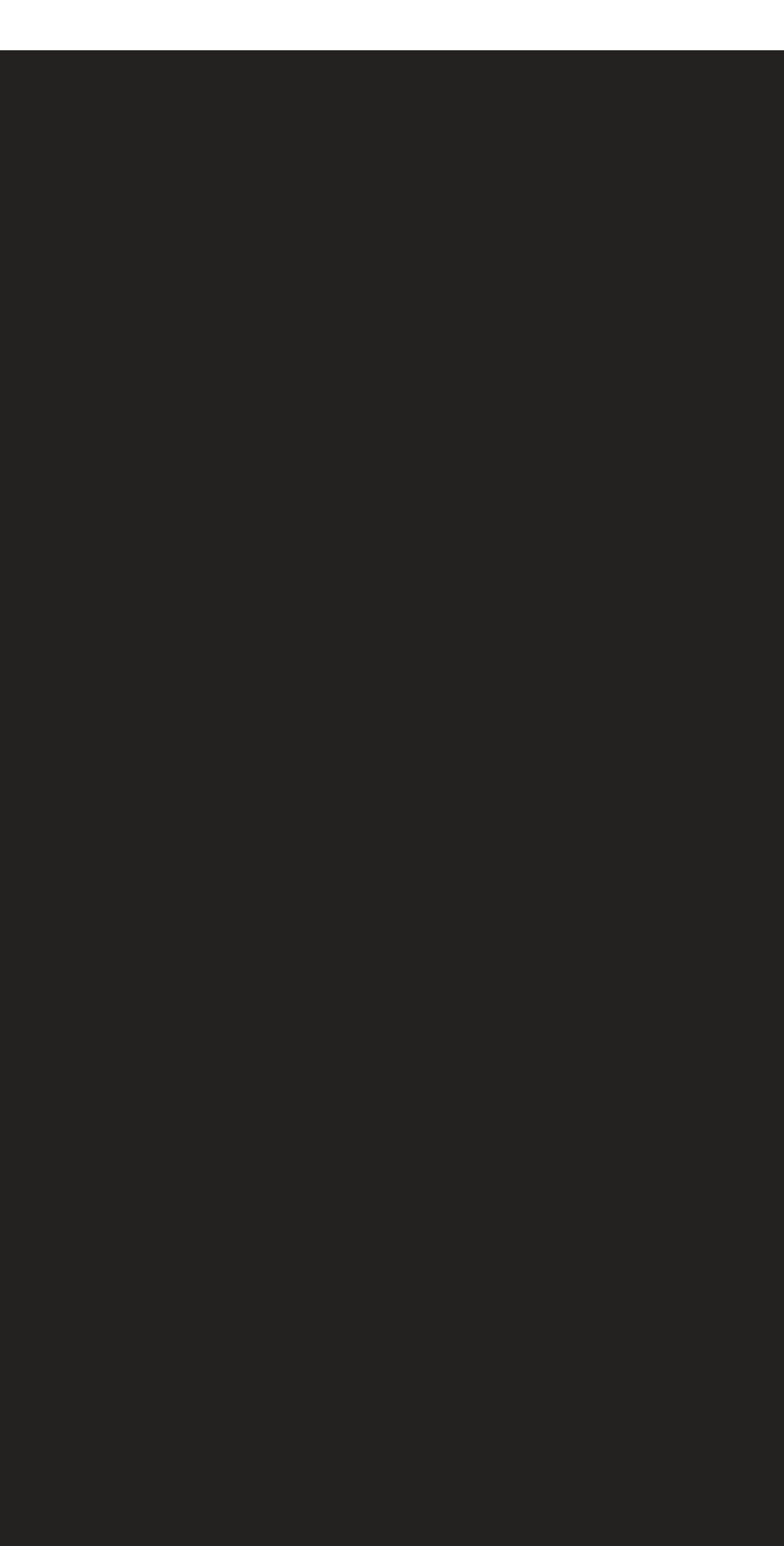Given the element description "name="et_pb_signup_email" placeholder="Email"" in the screenshot, predict the bounding box coordinates of that UI element.

[0.1, 0.466, 0.9, 0.528]